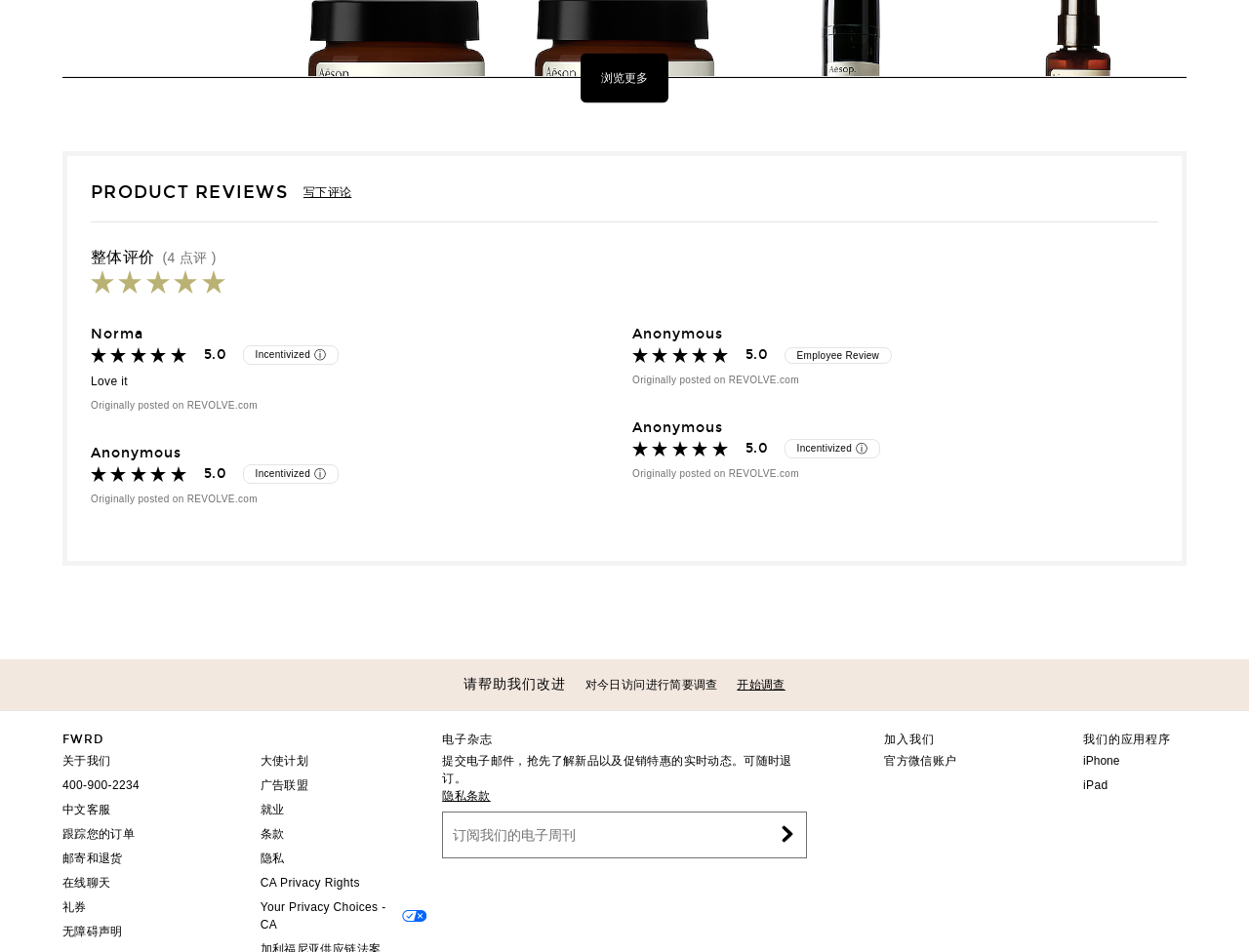Pinpoint the bounding box coordinates for the area that should be clicked to perform the following instruction: "Browse more products".

[0.465, 0.056, 0.535, 0.108]